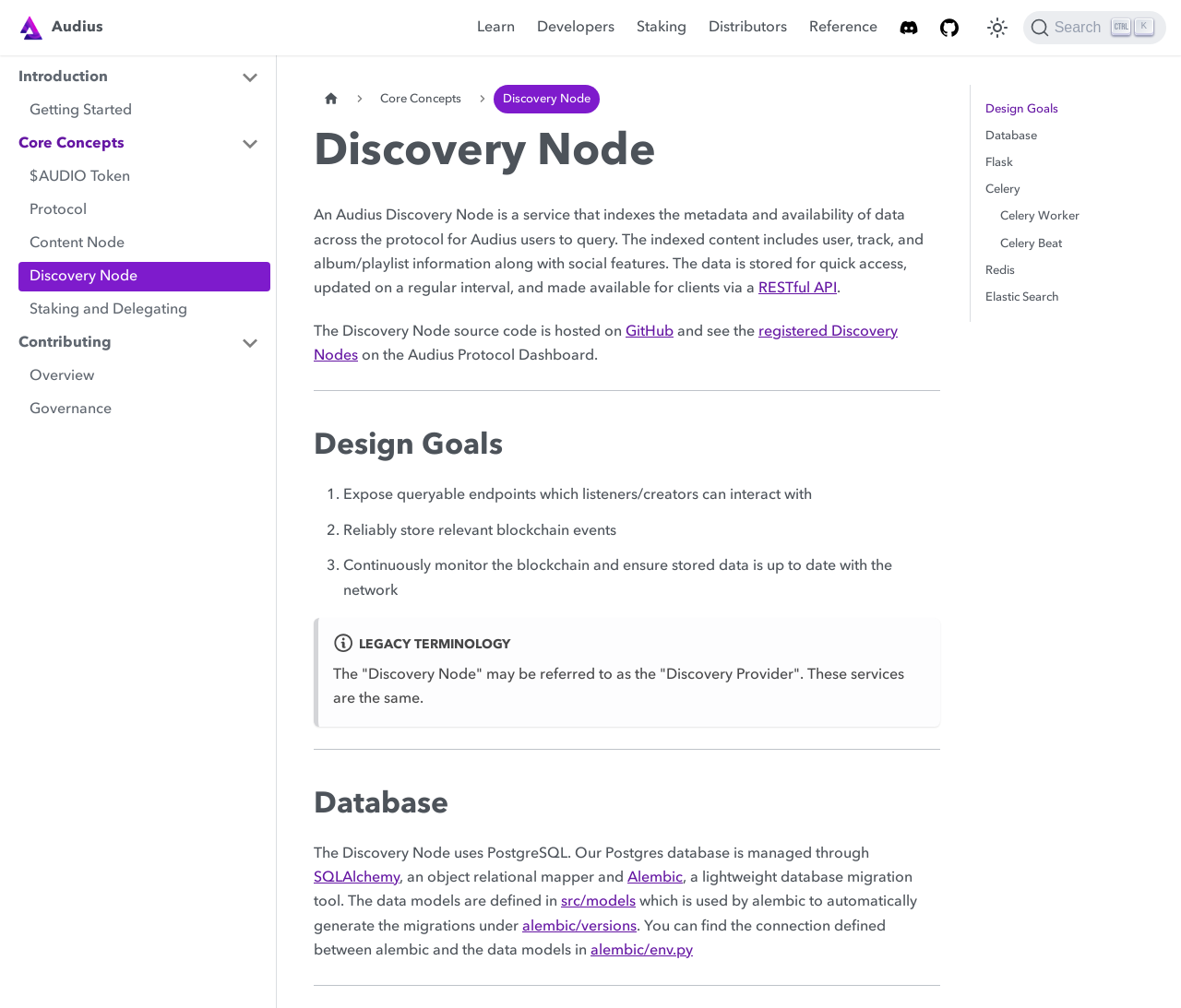Can you show the bounding box coordinates of the region to click on to complete the task described in the instruction: "Go to Getting Started"?

[0.016, 0.095, 0.229, 0.124]